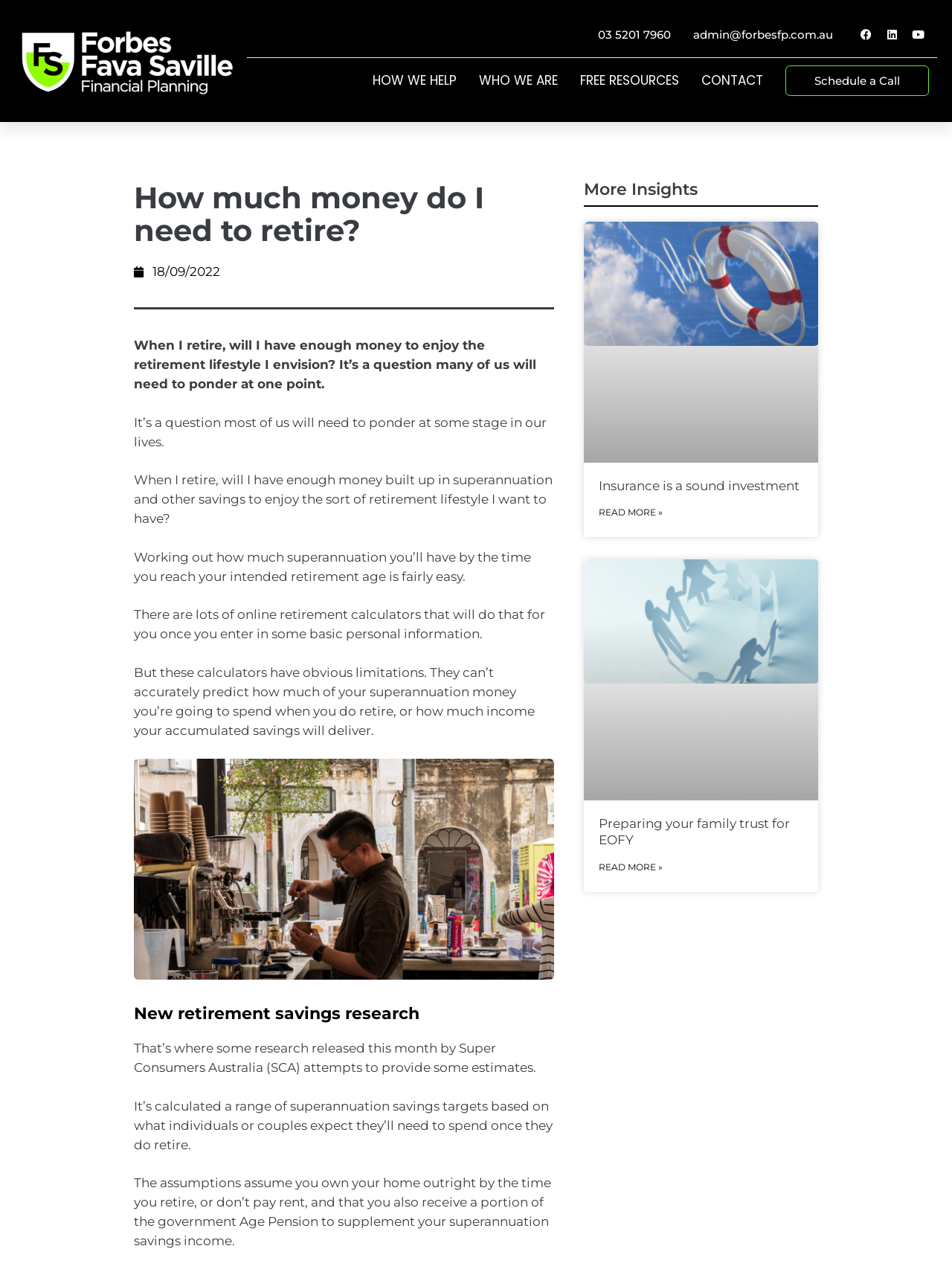Identify the text that serves as the heading for the webpage and generate it.

How much money do I need to retire?